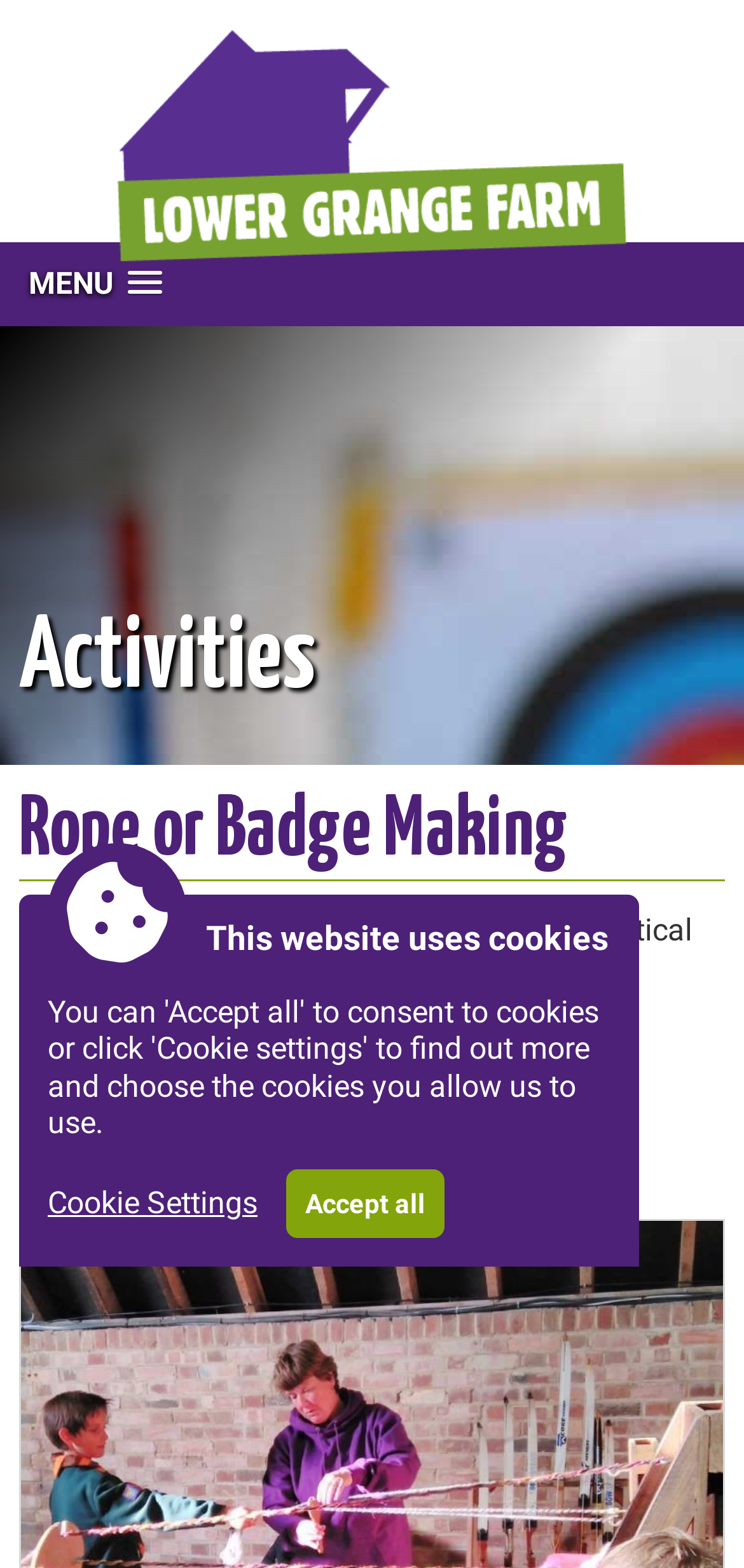Provide the bounding box coordinates for the UI element that is described as: "This website uses cookies".

[0.064, 0.57, 0.821, 0.634]